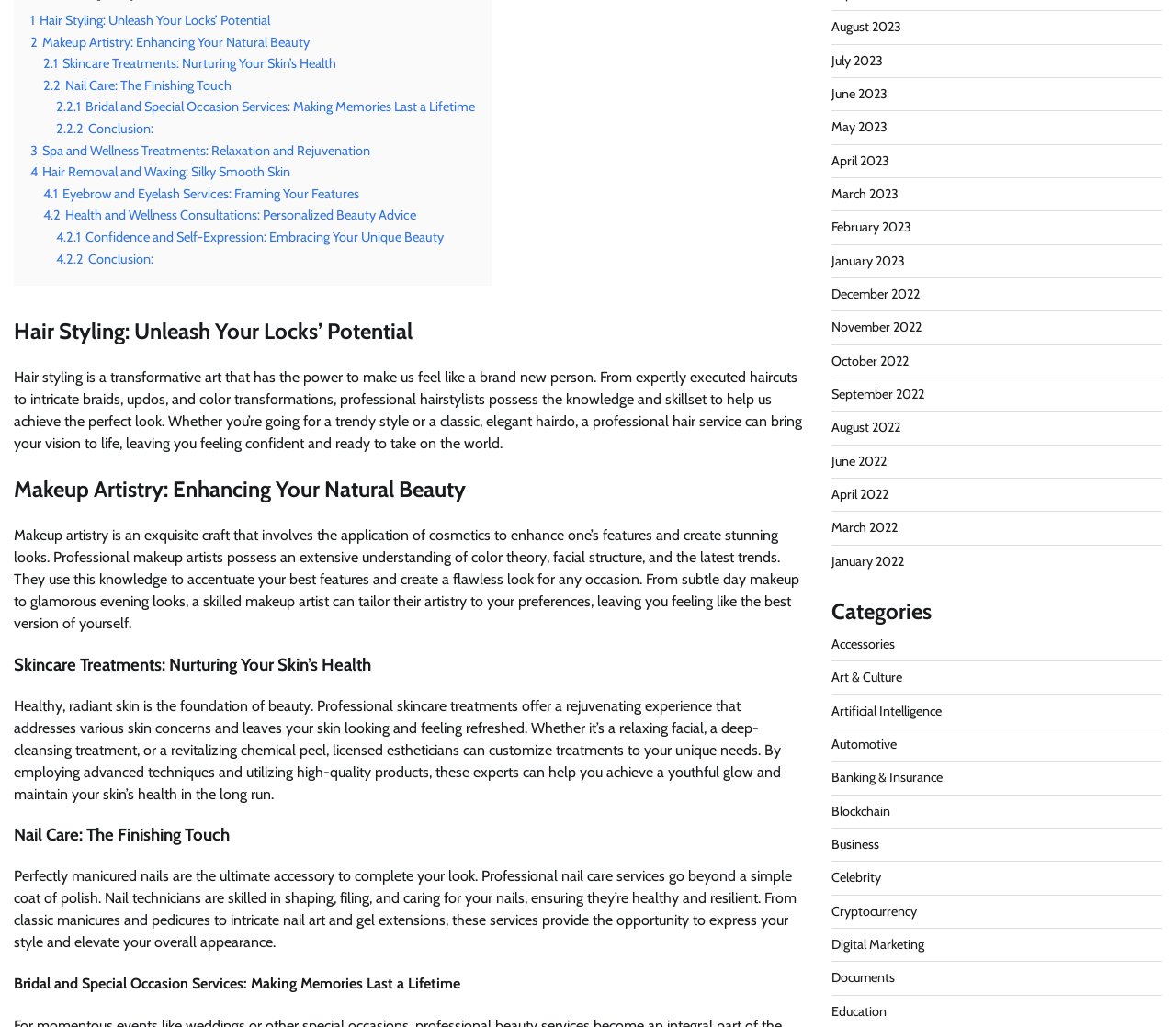What is the earliest month listed?
Based on the image, provide a one-word or brief-phrase response.

January 2022